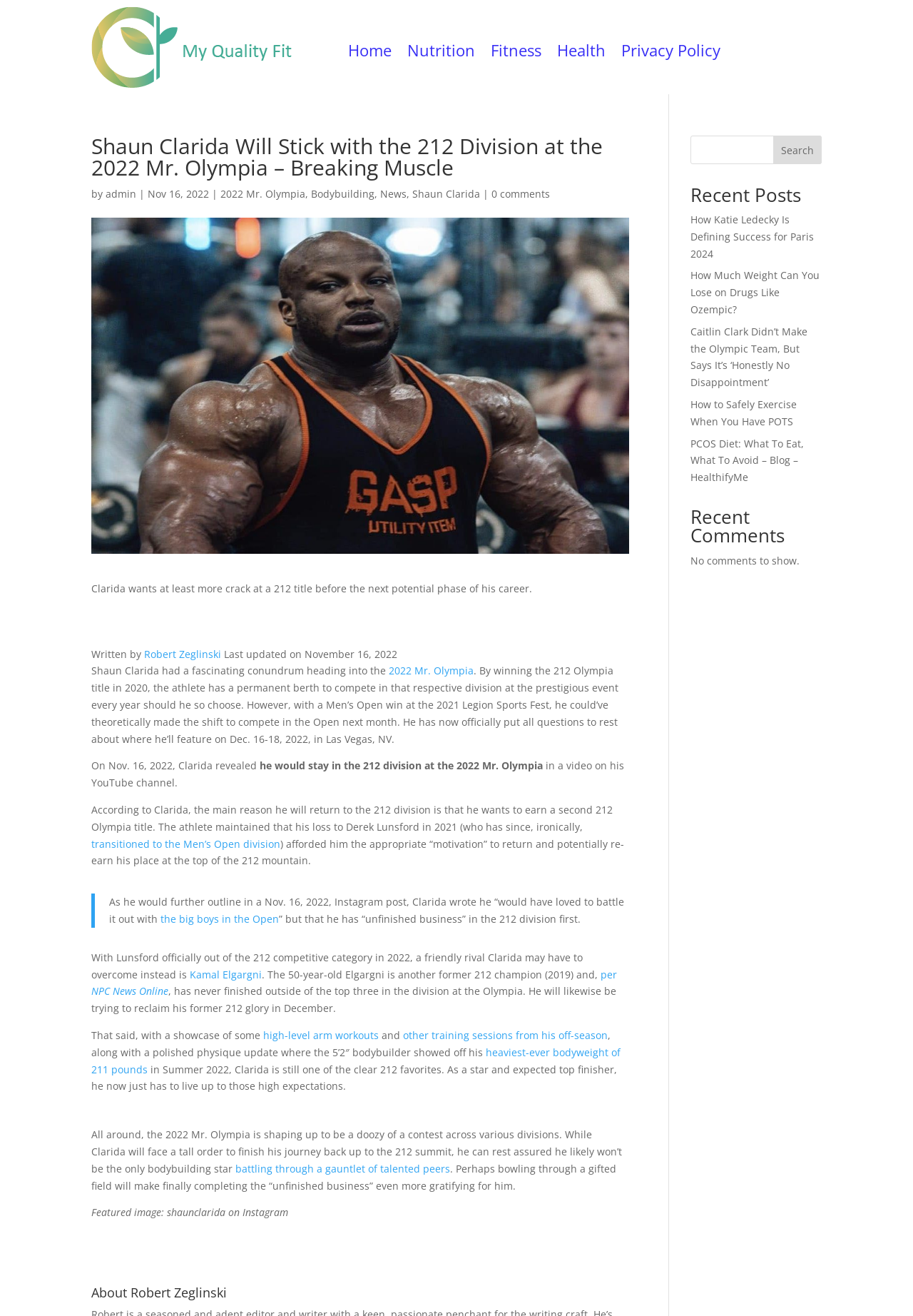Determine the bounding box coordinates for the clickable element to execute this instruction: "View the 'About Robert Zeglinski' section". Provide the coordinates as four float numbers between 0 and 1, i.e., [left, top, right, bottom].

[0.1, 0.977, 0.689, 0.992]